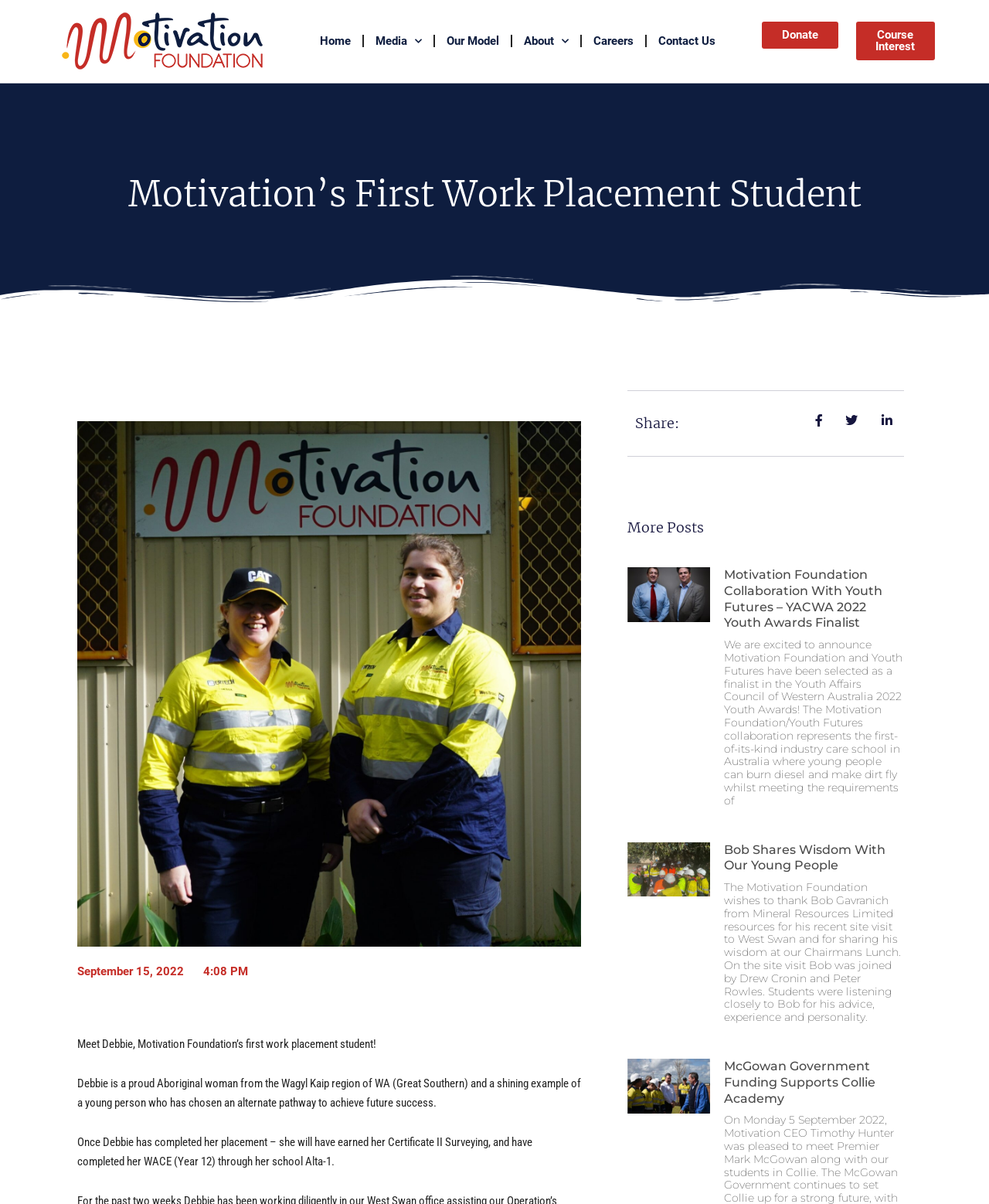Can you extract the headline from the webpage for me?

Motivation’s First Work Placement Student